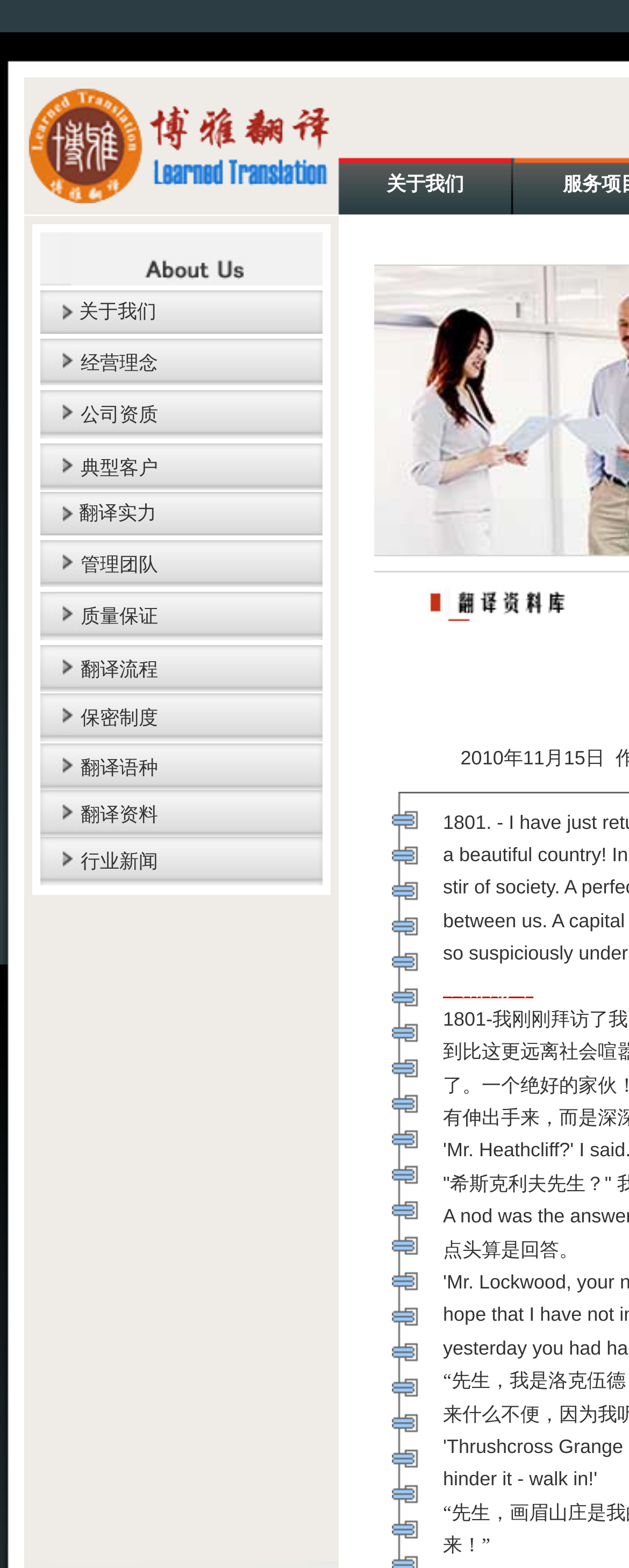Identify the bounding box coordinates necessary to click and complete the given instruction: "click the '行业新闻' link".

[0.064, 0.534, 0.513, 0.564]